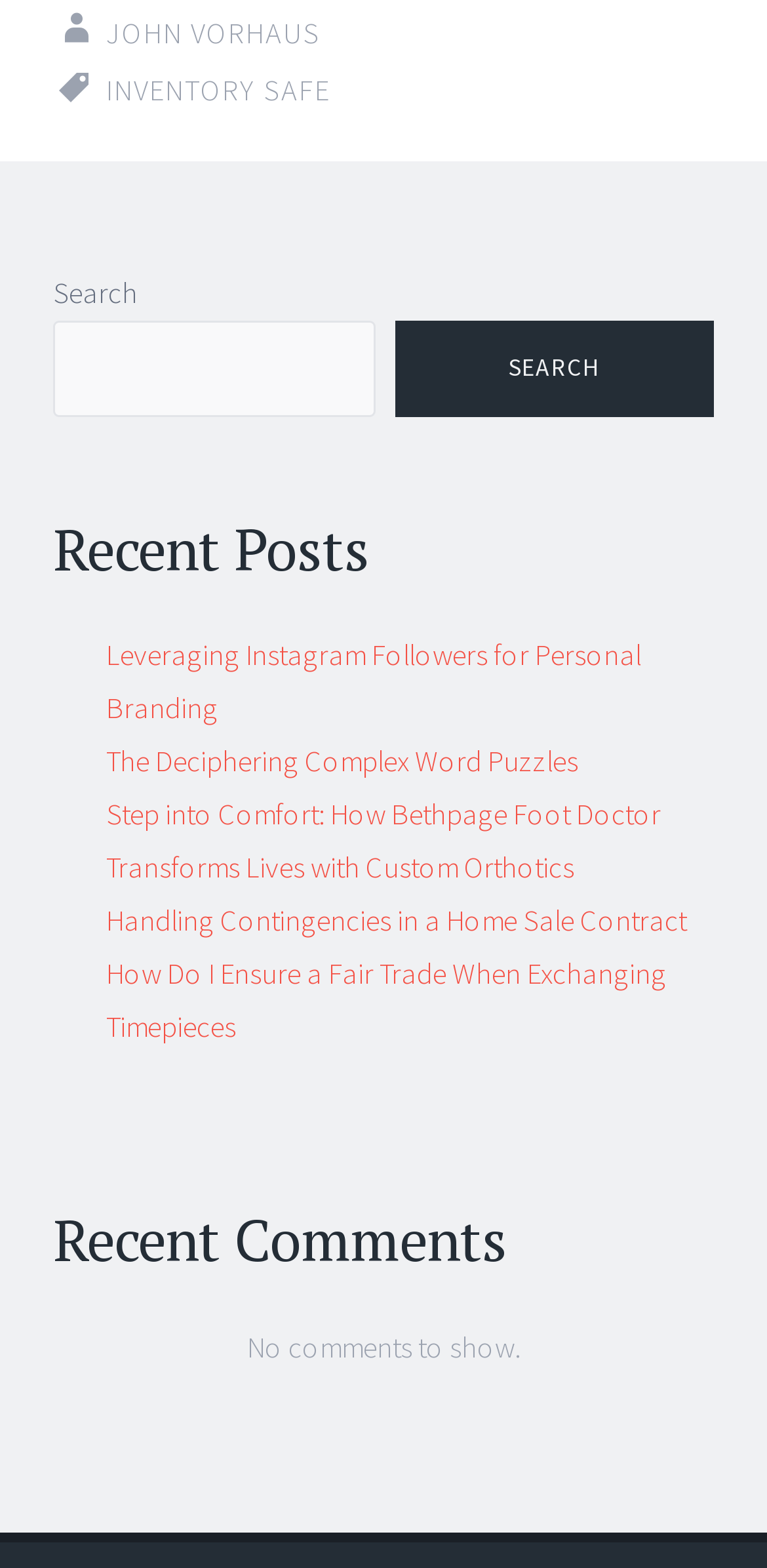What is the category of the webpage content?
Using the image as a reference, deliver a detailed and thorough answer to the question.

The webpage contains a list of recent posts and recent comments, which suggests that the category of the webpage content is blog posts or articles.